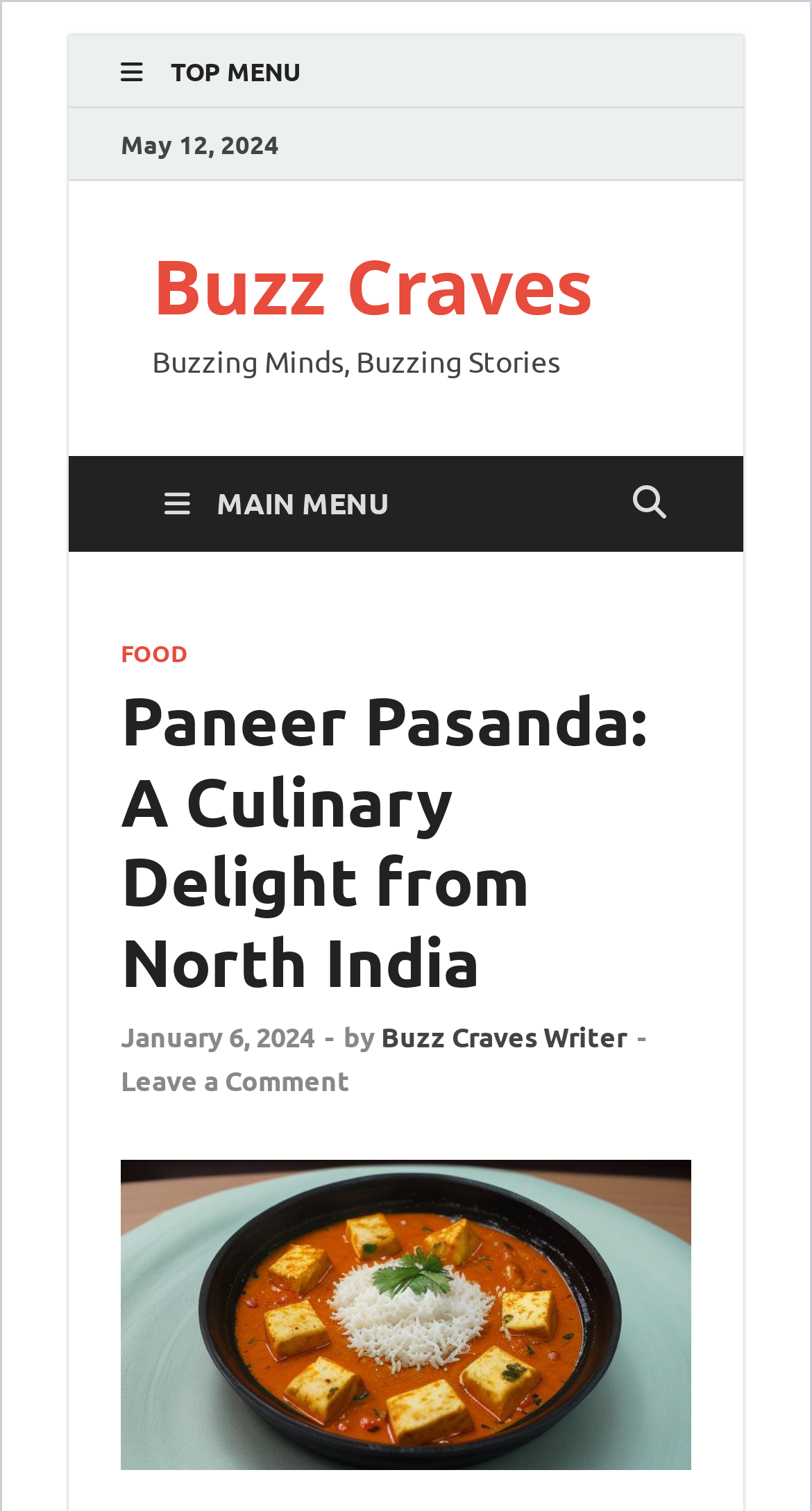Indicate the bounding box coordinates of the element that needs to be clicked to satisfy the following instruction: "Click on TOP MENU". The coordinates should be four float numbers between 0 and 1, i.e., [left, top, right, bottom].

[0.123, 0.023, 0.877, 0.072]